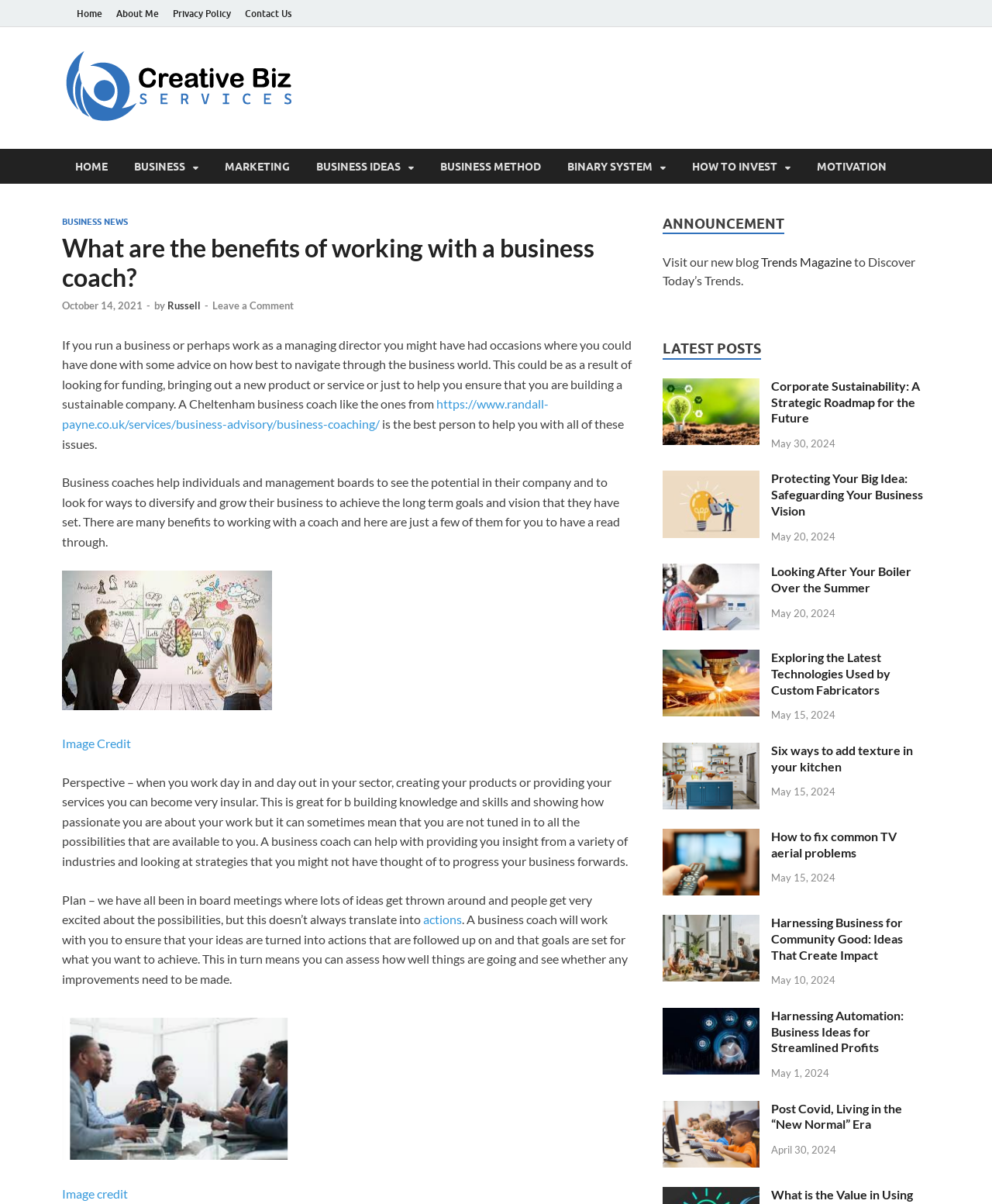Determine the bounding box coordinates for the clickable element to execute this instruction: "Explore the 'Corporate Sustainability: A Strategic Roadmap for the Future' post". Provide the coordinates as four float numbers between 0 and 1, i.e., [left, top, right, bottom].

[0.777, 0.314, 0.938, 0.354]